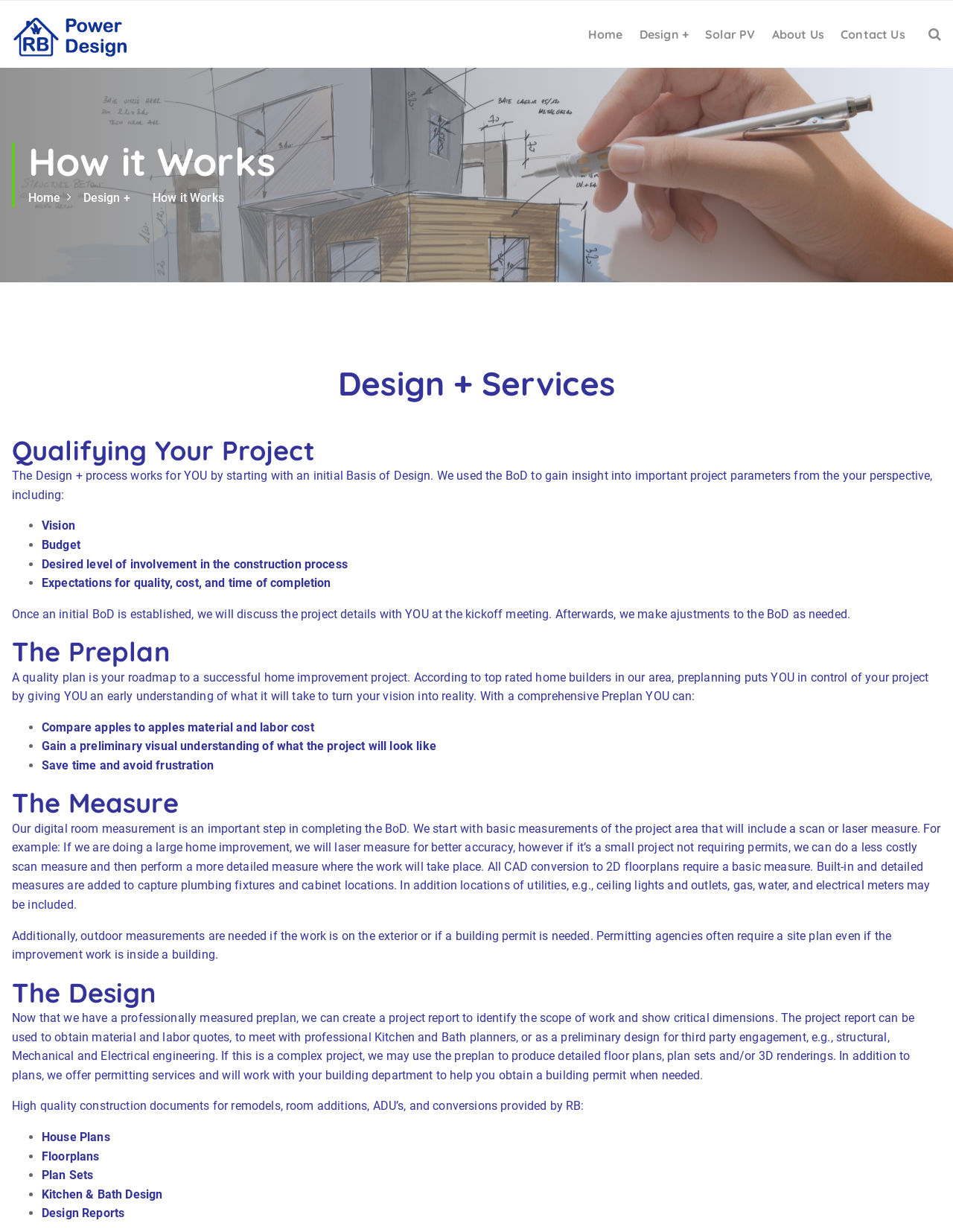Please identify the webpage's heading and generate its text content.

How it Works